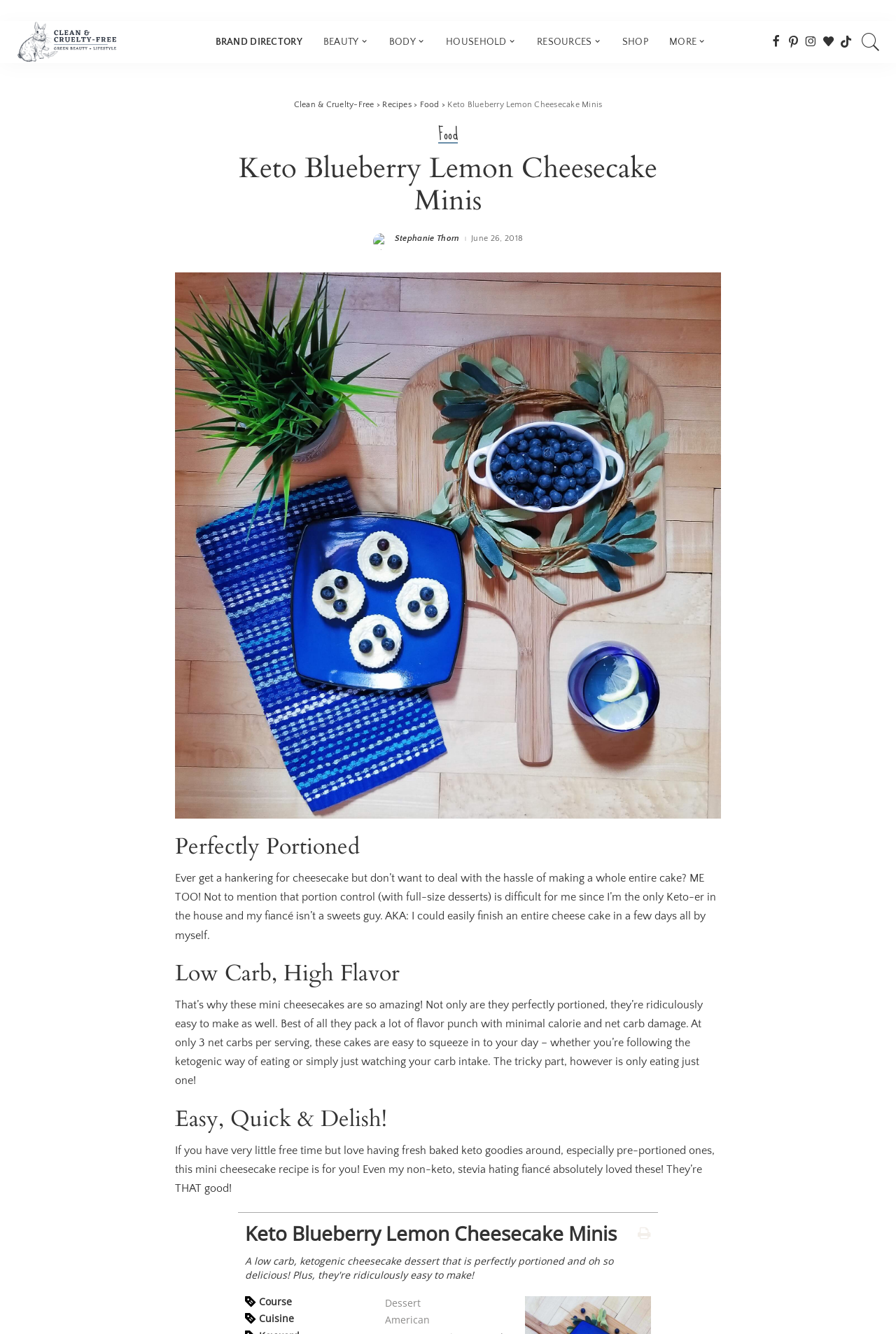Please find and report the bounding box coordinates of the element to click in order to perform the following action: "Click on the 'SHOP' link". The coordinates should be expressed as four float numbers between 0 and 1, in the format [left, top, right, bottom].

[0.683, 0.016, 0.735, 0.047]